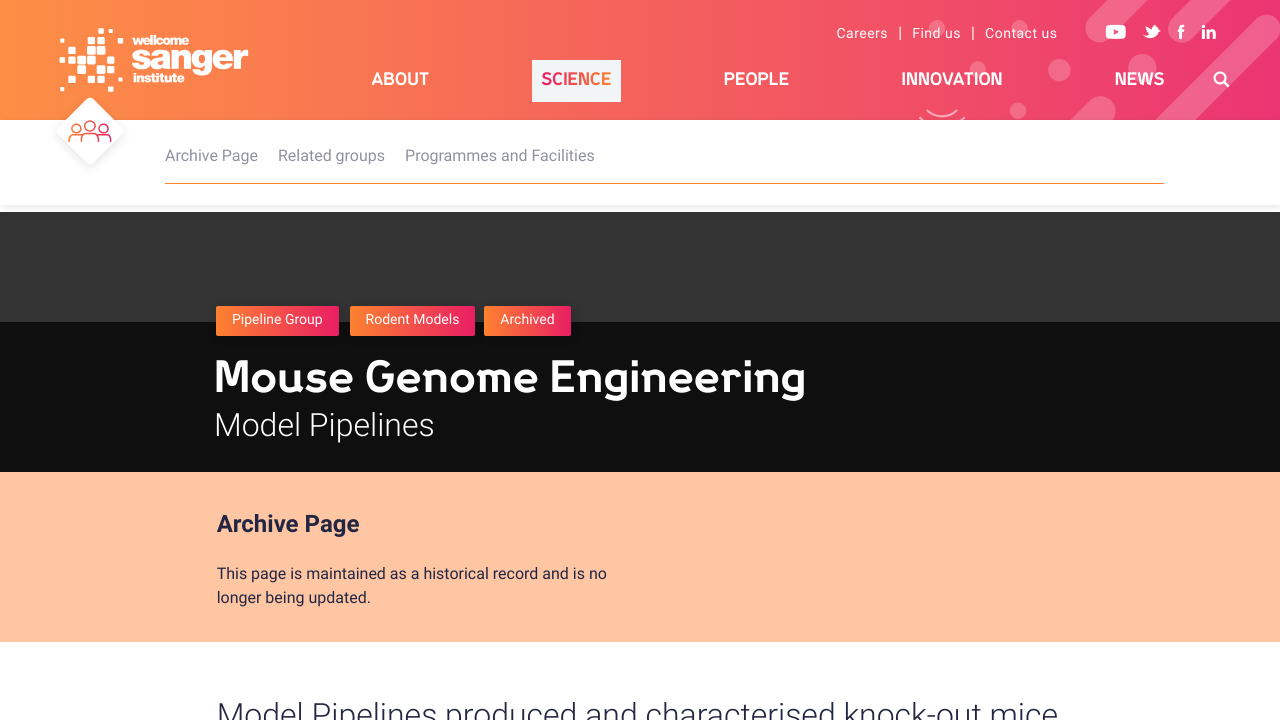Please determine the bounding box coordinates for the UI element described as: "Pipeline Group".

[0.167, 0.429, 0.268, 0.456]